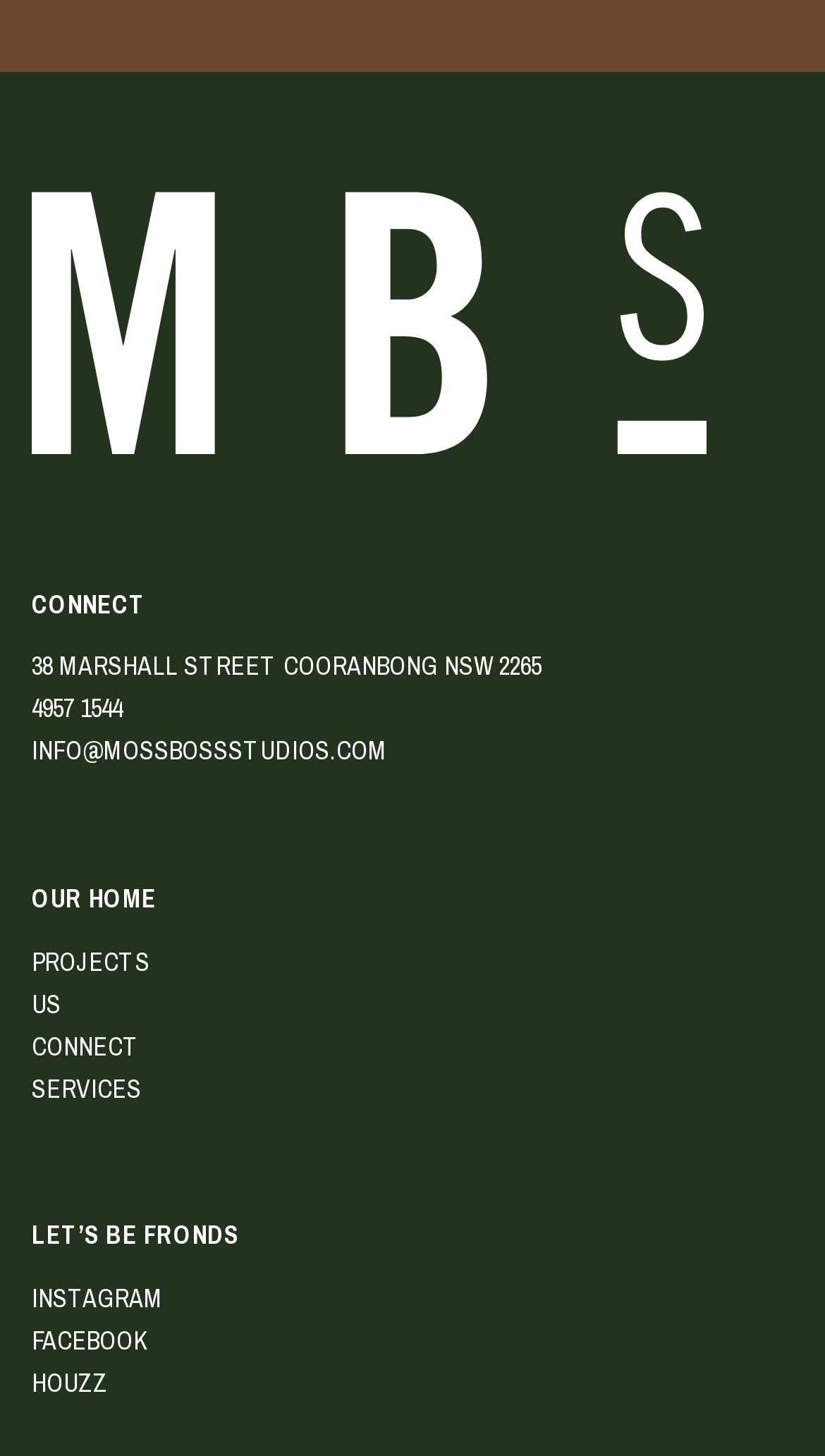Show the bounding box coordinates of the element that should be clicked to complete the task: "Contact via 'INFO@MOSSBOSSSTUDIOS.COM'".

[0.038, 0.505, 0.469, 0.528]